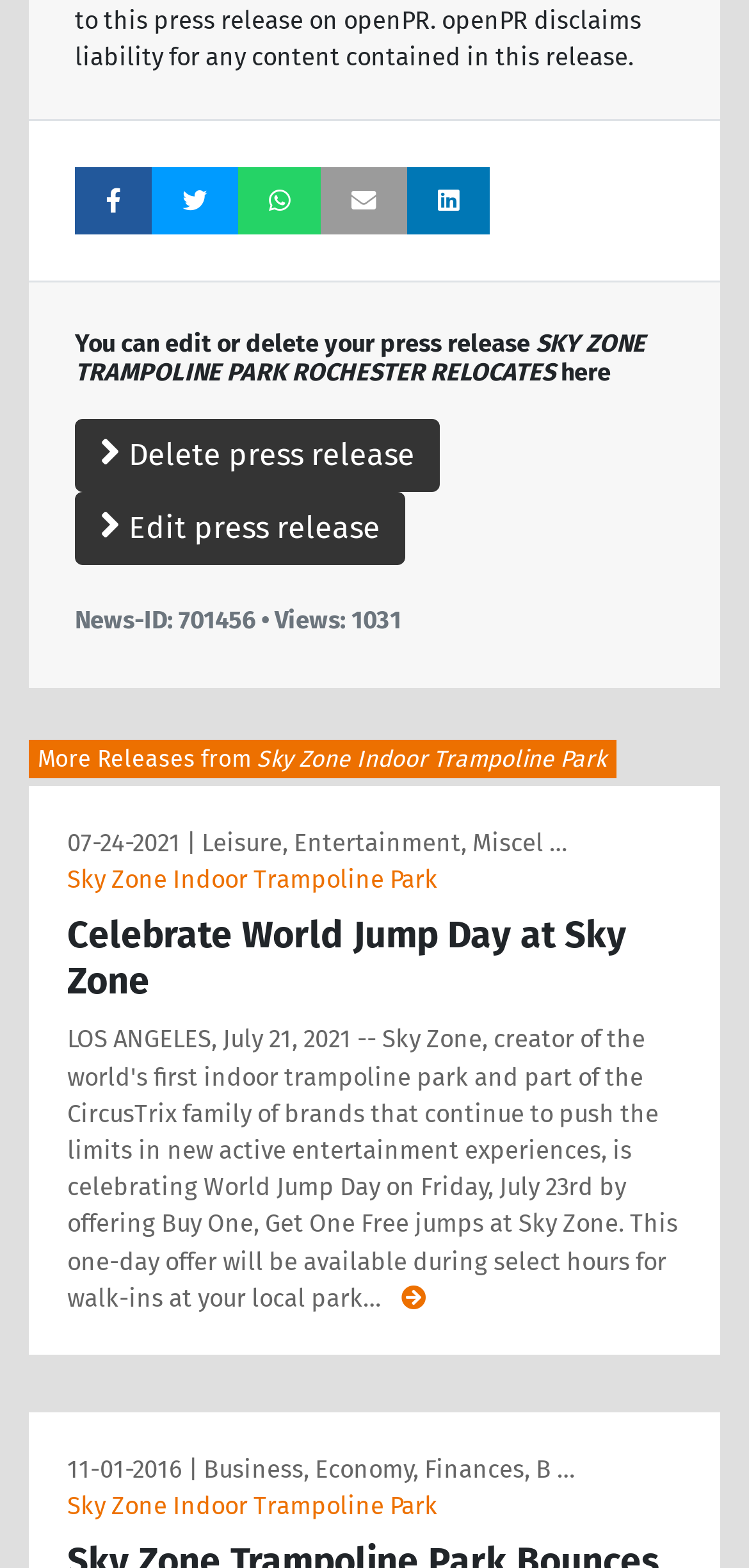Please locate the bounding box coordinates of the element's region that needs to be clicked to follow the instruction: "Edit press release". The bounding box coordinates should be provided as four float numbers between 0 and 1, i.e., [left, top, right, bottom].

[0.1, 0.313, 0.541, 0.36]